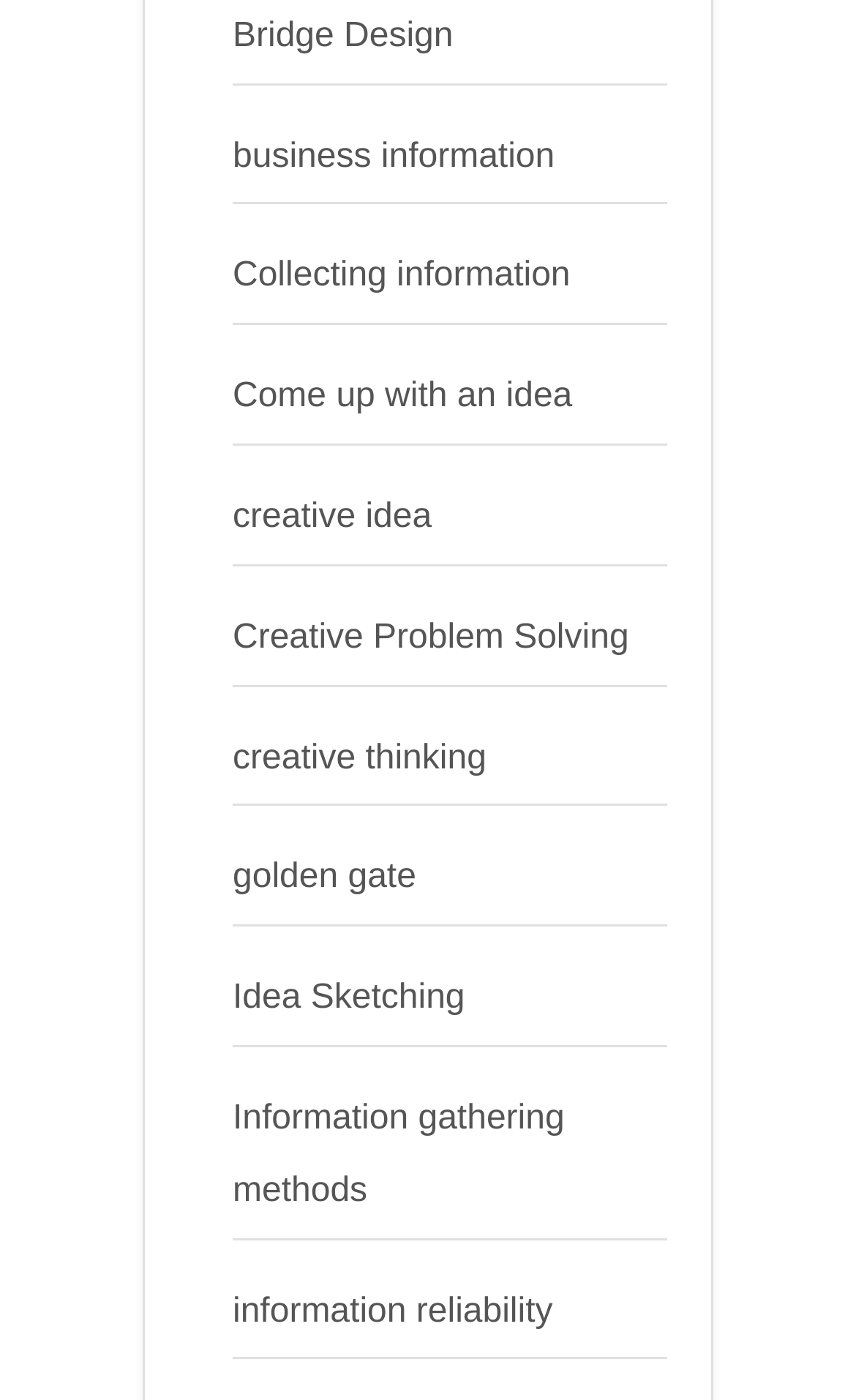Refer to the image and provide an in-depth answer to the question: 
What is the purpose of information gathering methods?

The link 'Information gathering methods' is located near the link 'Collecting information', implying that the purpose of information gathering methods is to collect information.